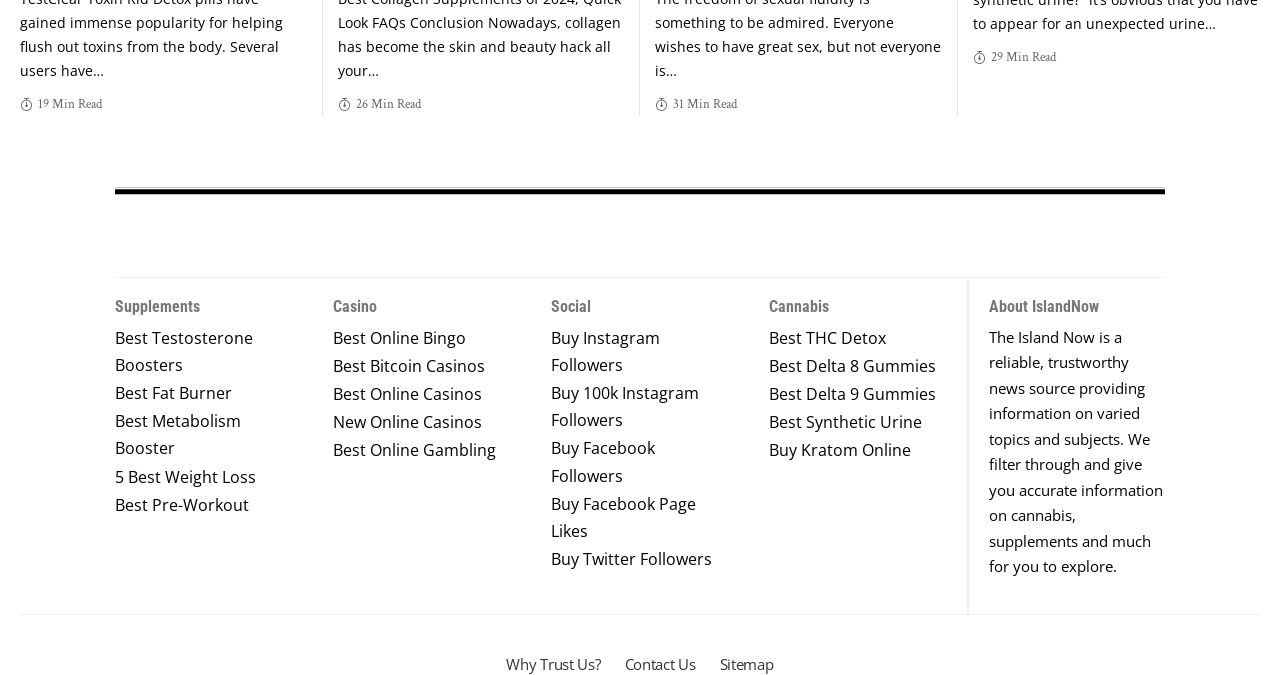Please identify the coordinates of the bounding box that should be clicked to fulfill this instruction: "Explore Best Online Bingo".

[0.26, 0.481, 0.399, 0.529]